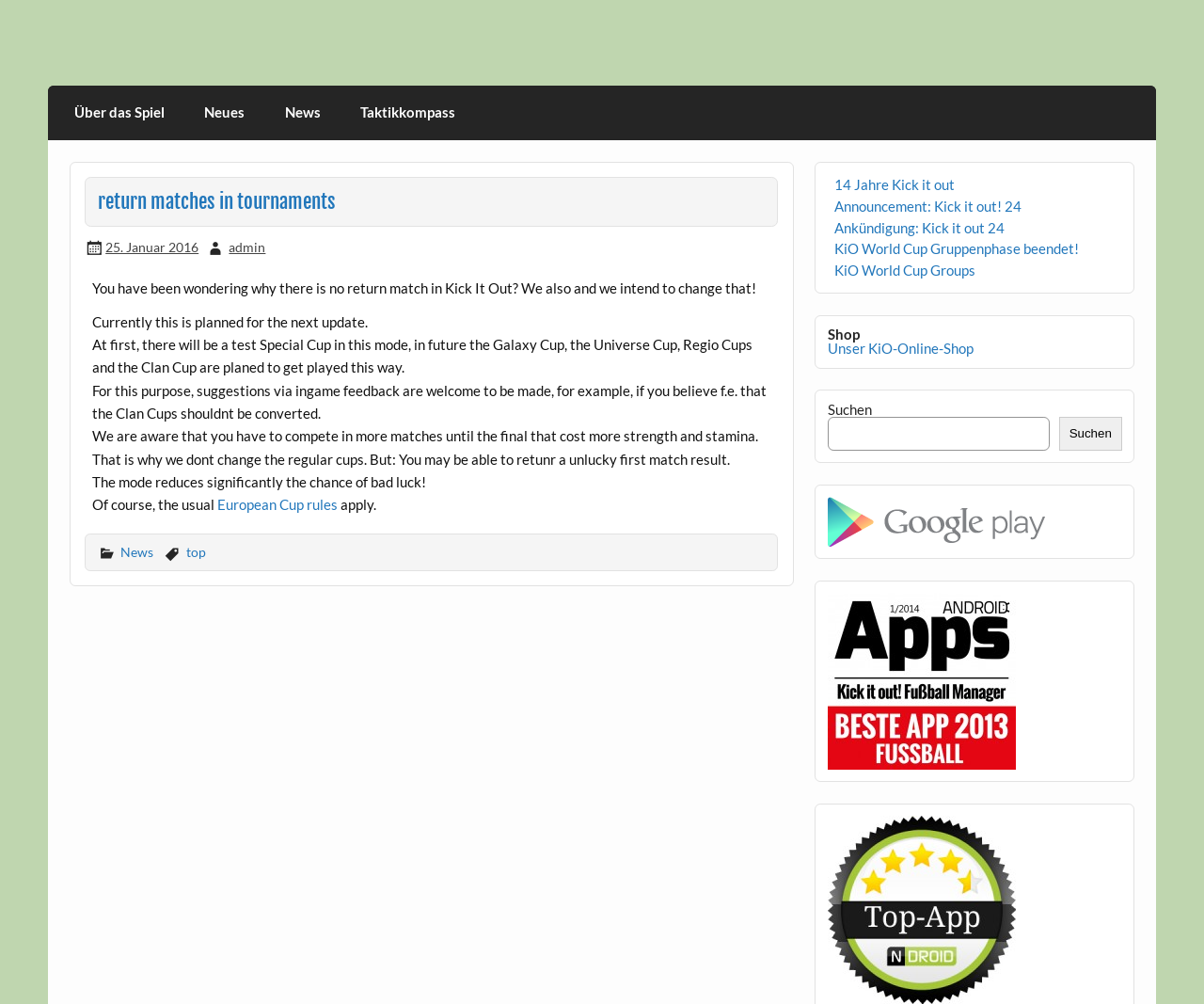Give a concise answer of one word or phrase to the question: 
What is the purpose of the test Special Cup?

To test return matches